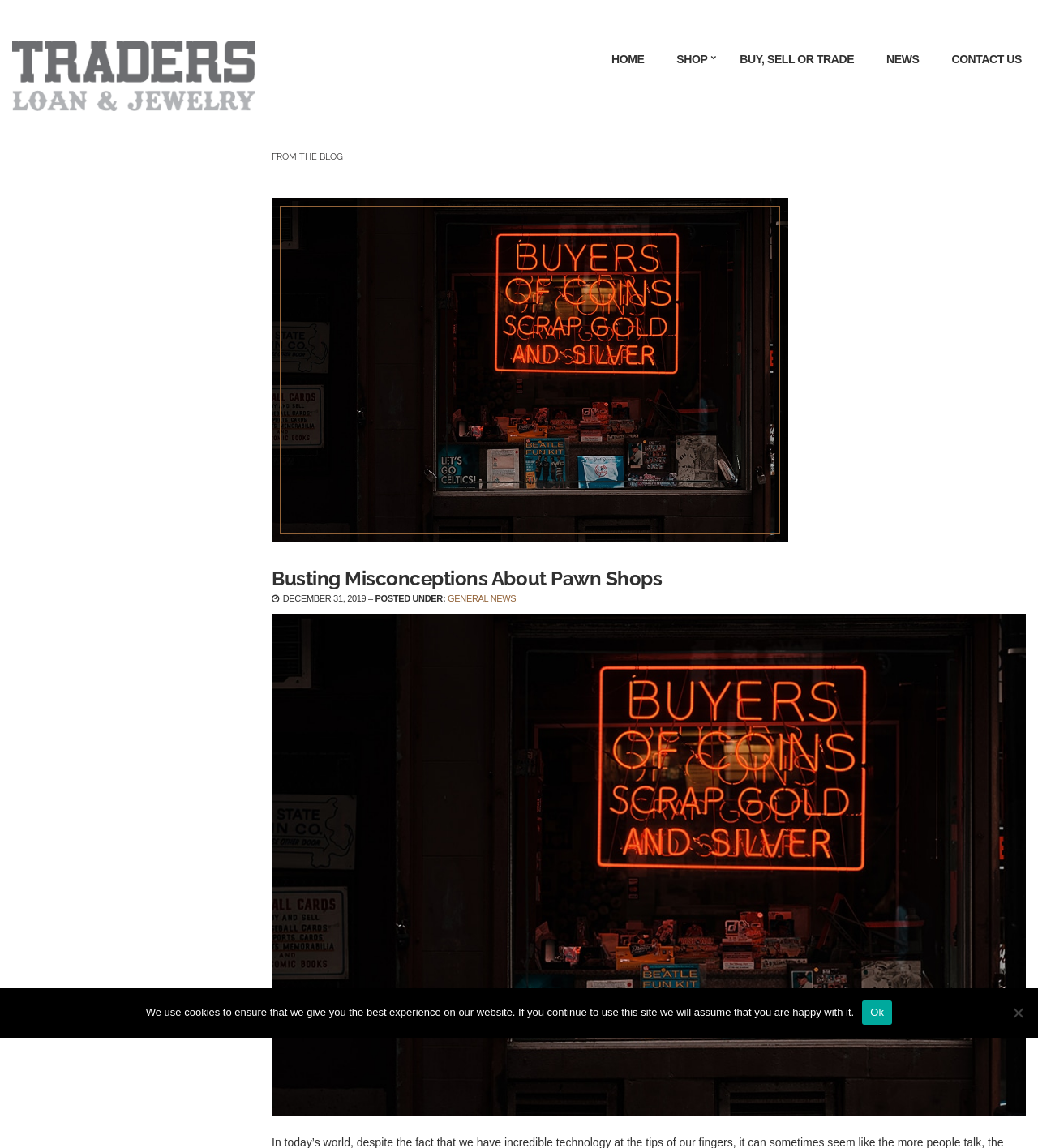Locate the bounding box coordinates of the element that needs to be clicked to carry out the instruction: "Read the GENERAL NEWS category". The coordinates should be given as four float numbers ranging from 0 to 1, i.e., [left, top, right, bottom].

[0.431, 0.517, 0.497, 0.525]